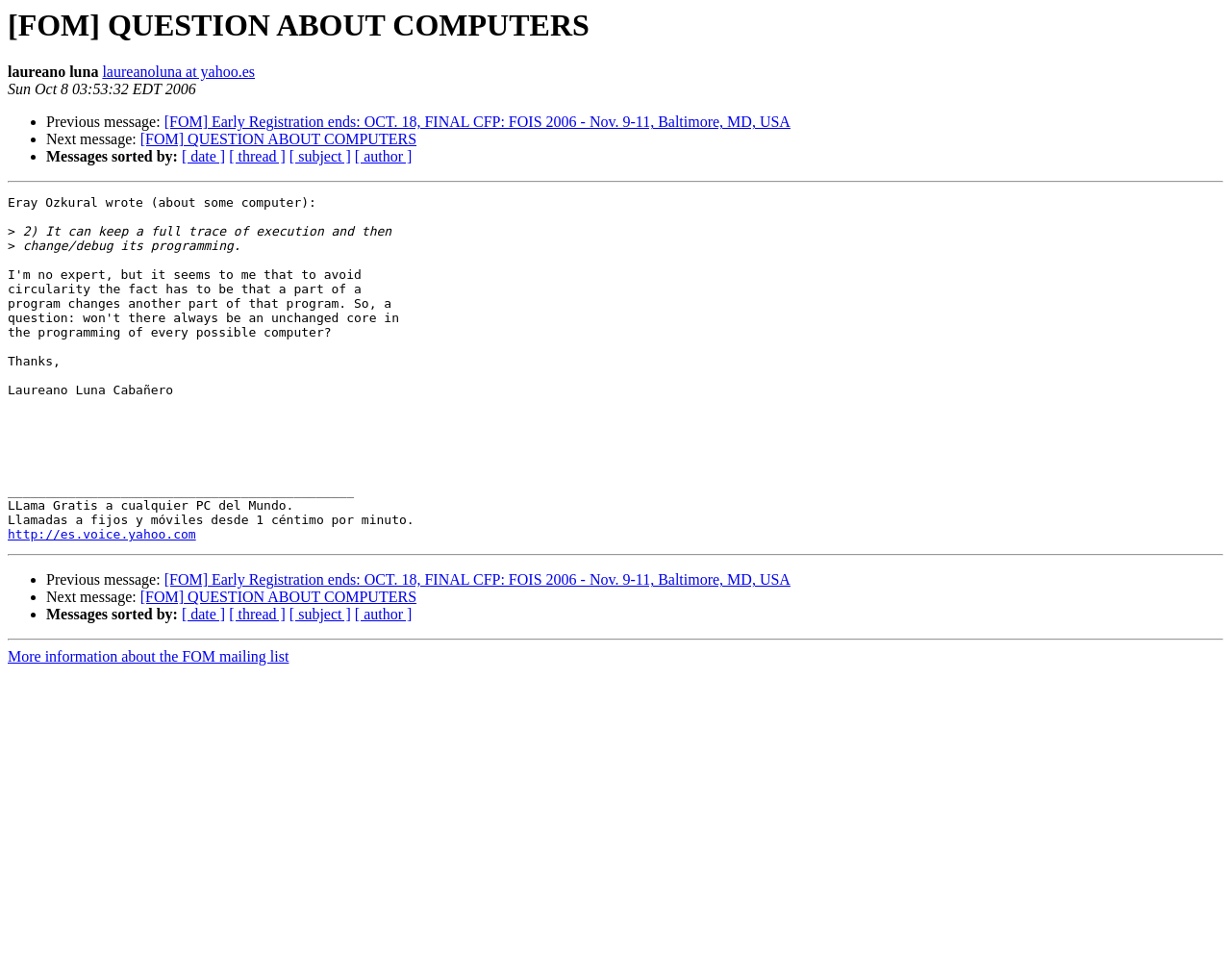Can you find the bounding box coordinates of the area I should click to execute the following instruction: "View previous message"?

[0.038, 0.116, 0.133, 0.133]